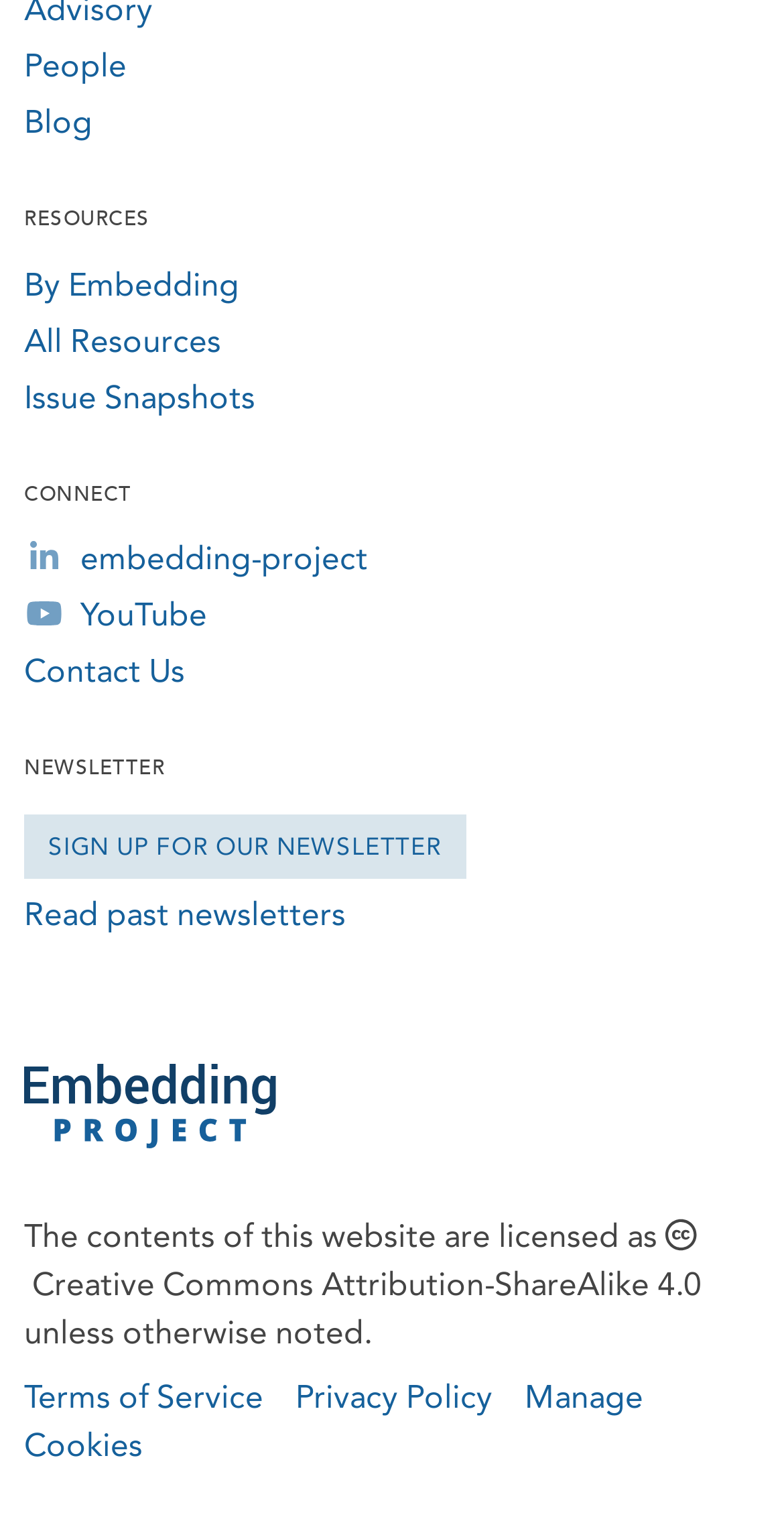Reply to the question below using a single word or brief phrase:
What is the first link on the webpage?

People